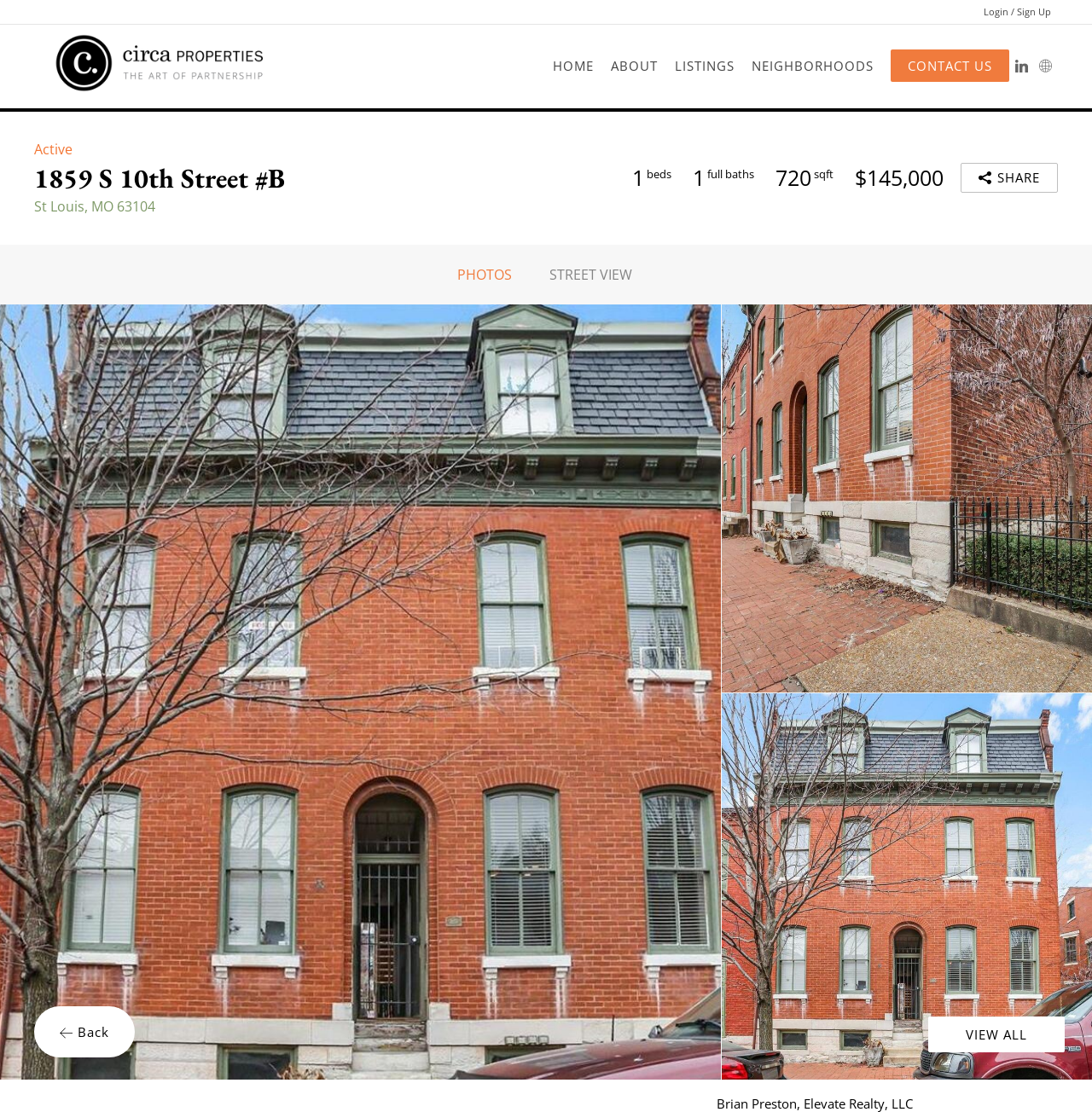Identify and extract the heading text of the webpage.

1859 S 10th Street #B